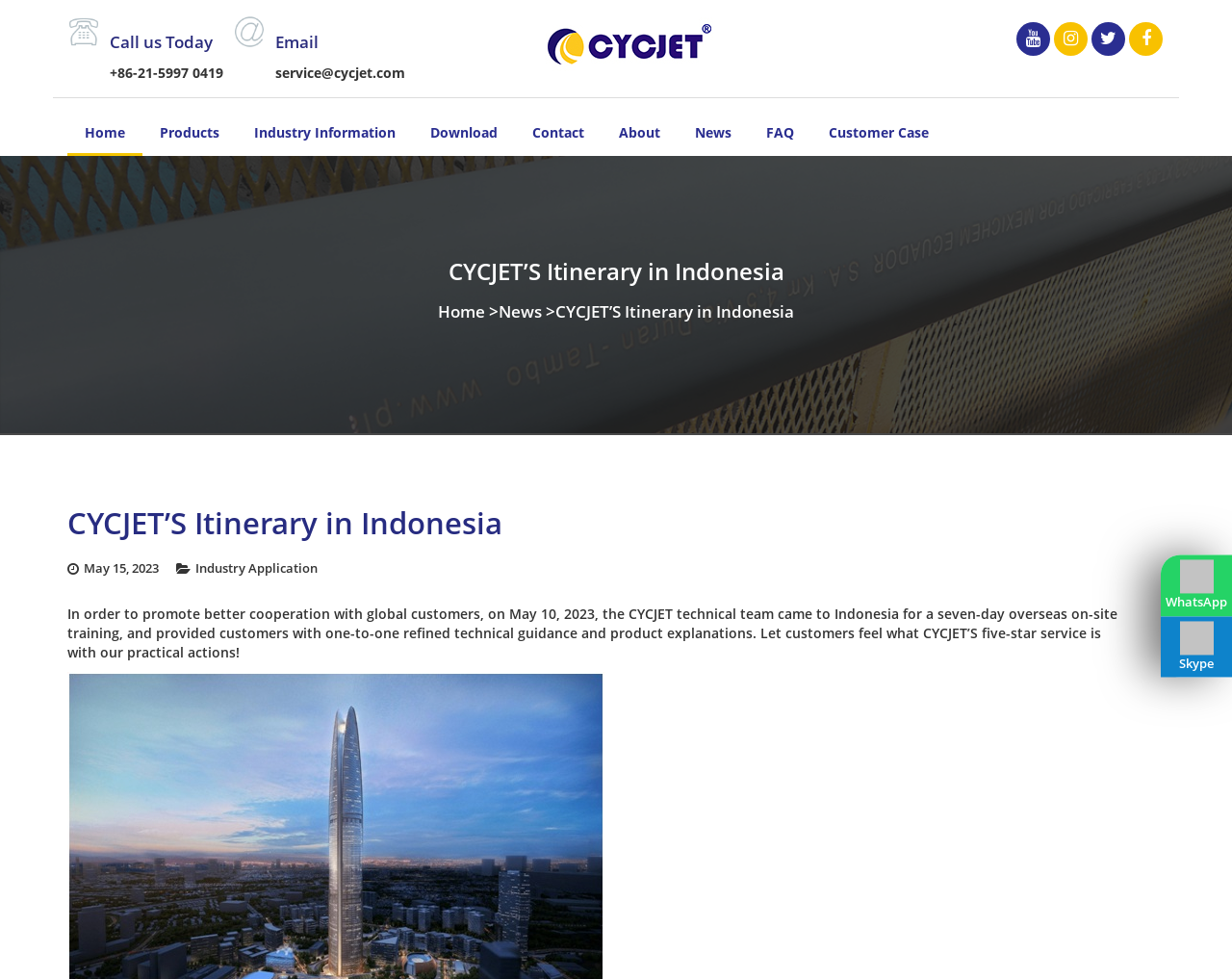Please respond in a single word or phrase: 
What is the purpose of the CYCJET technical team's trip to Indonesia?

To promote better cooperation with global customers